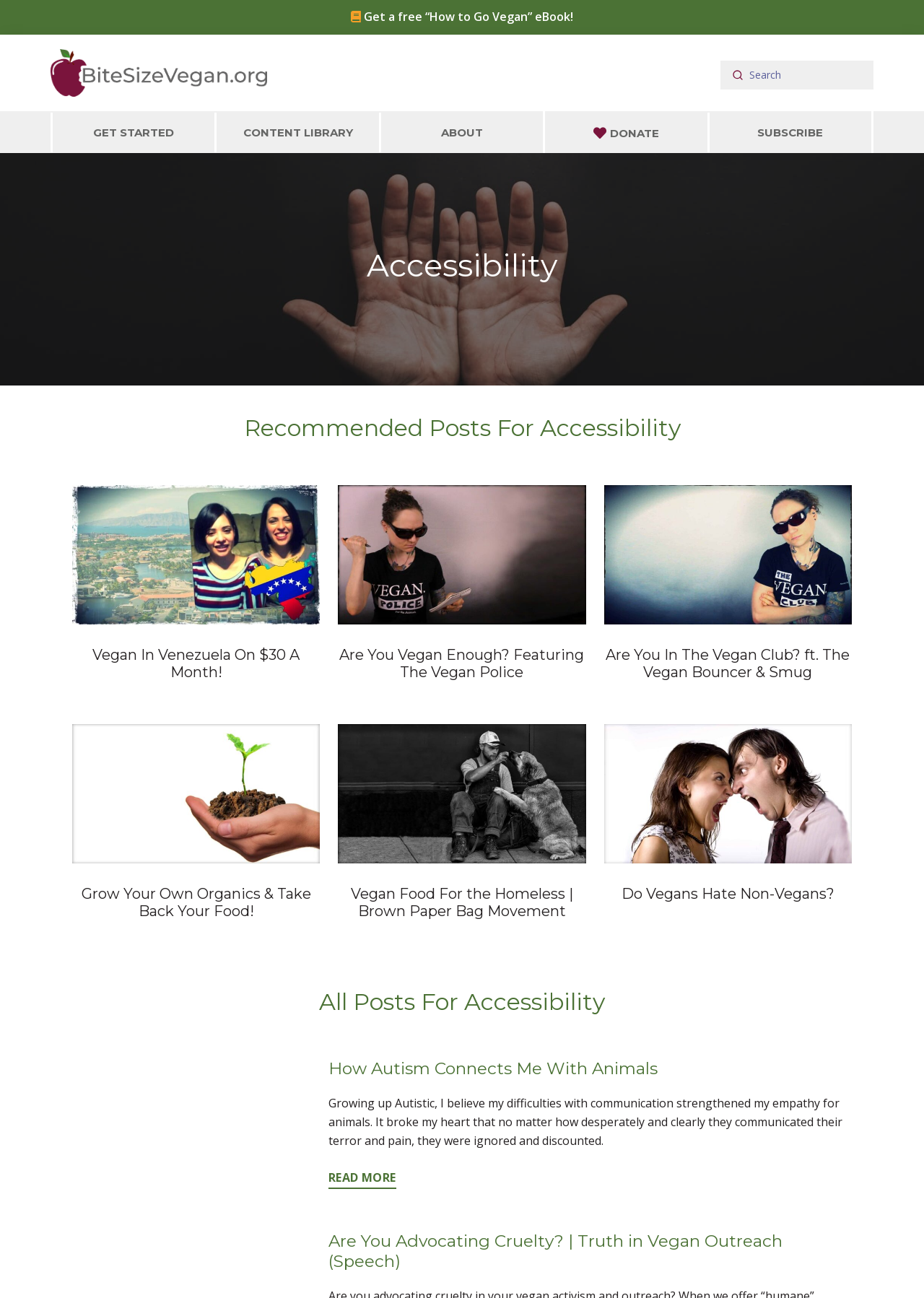Determine the bounding box coordinates of the UI element that matches the following description: "Get Started". The coordinates should be four float numbers between 0 and 1 in the format [left, top, right, bottom].

[0.057, 0.087, 0.232, 0.117]